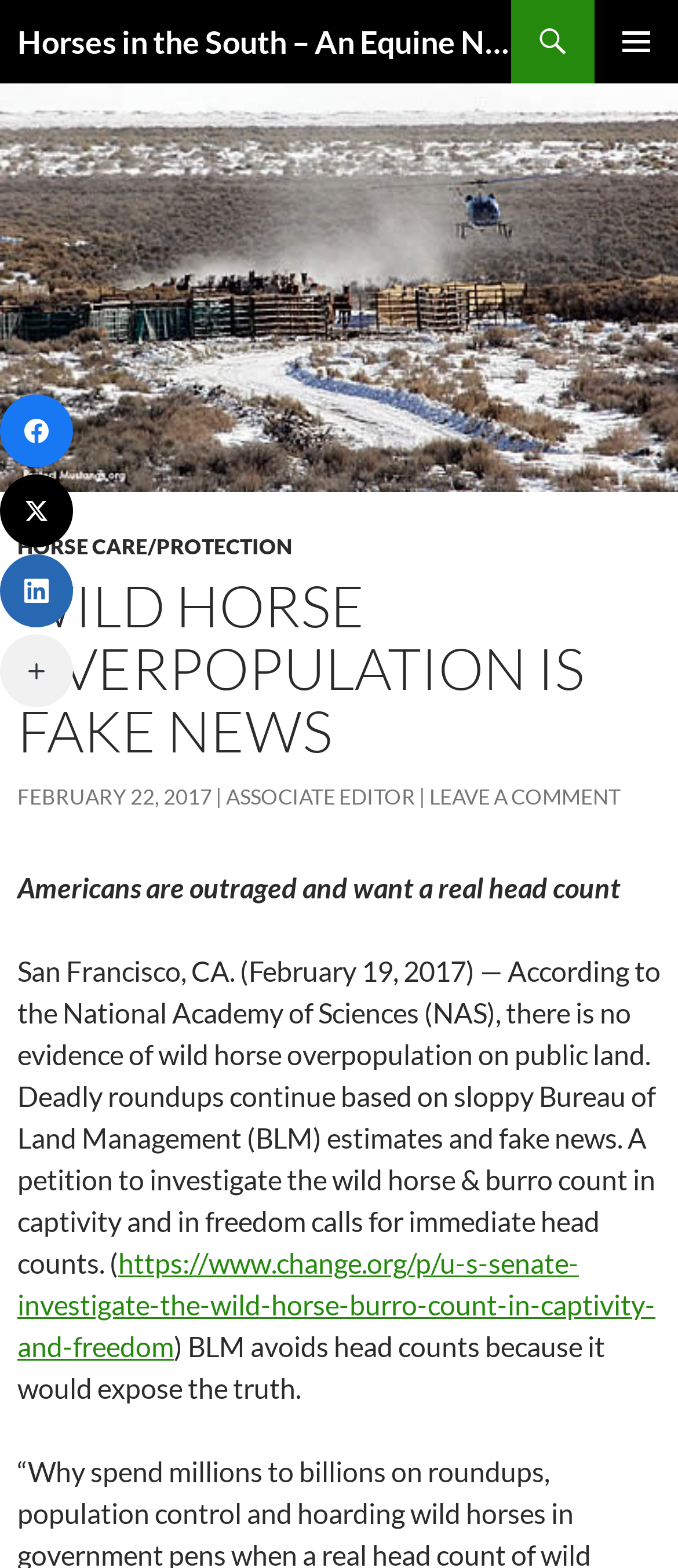Locate the primary heading on the webpage and return its text.

Horses in the South – An Equine News Publisher